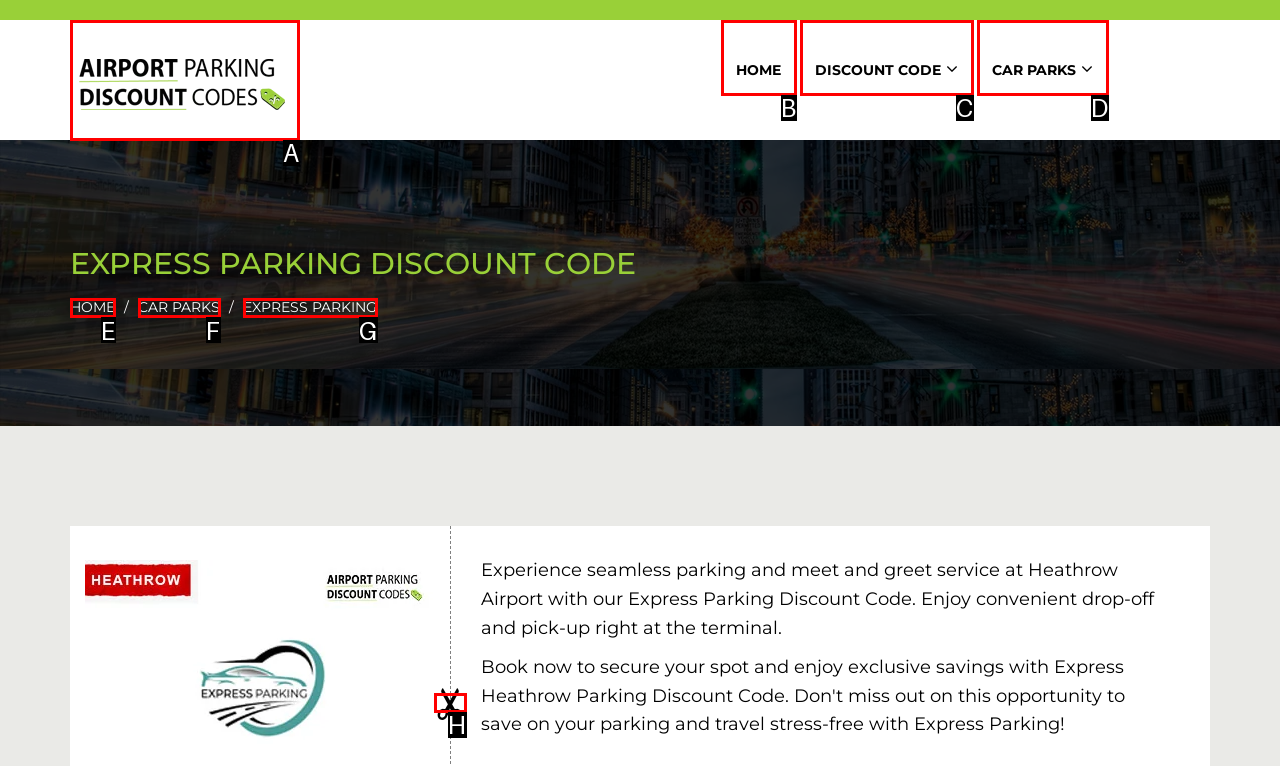Select the letter that corresponds to the UI element described as: Car Parks...
Answer by providing the letter from the given choices.

D